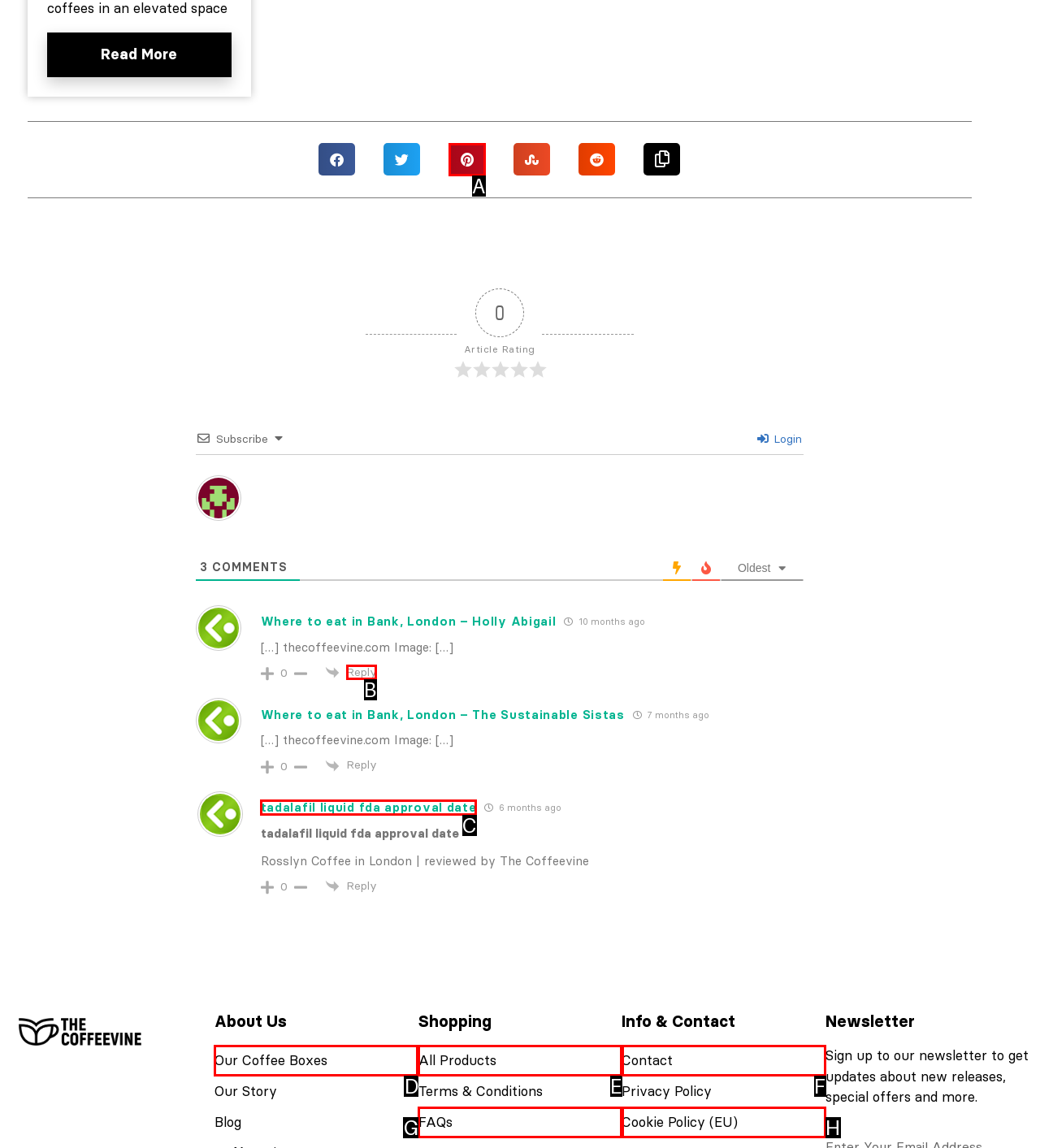Identify the letter of the UI element you need to select to accomplish the task: Click the 'Reply' button.
Respond with the option's letter from the given choices directly.

B